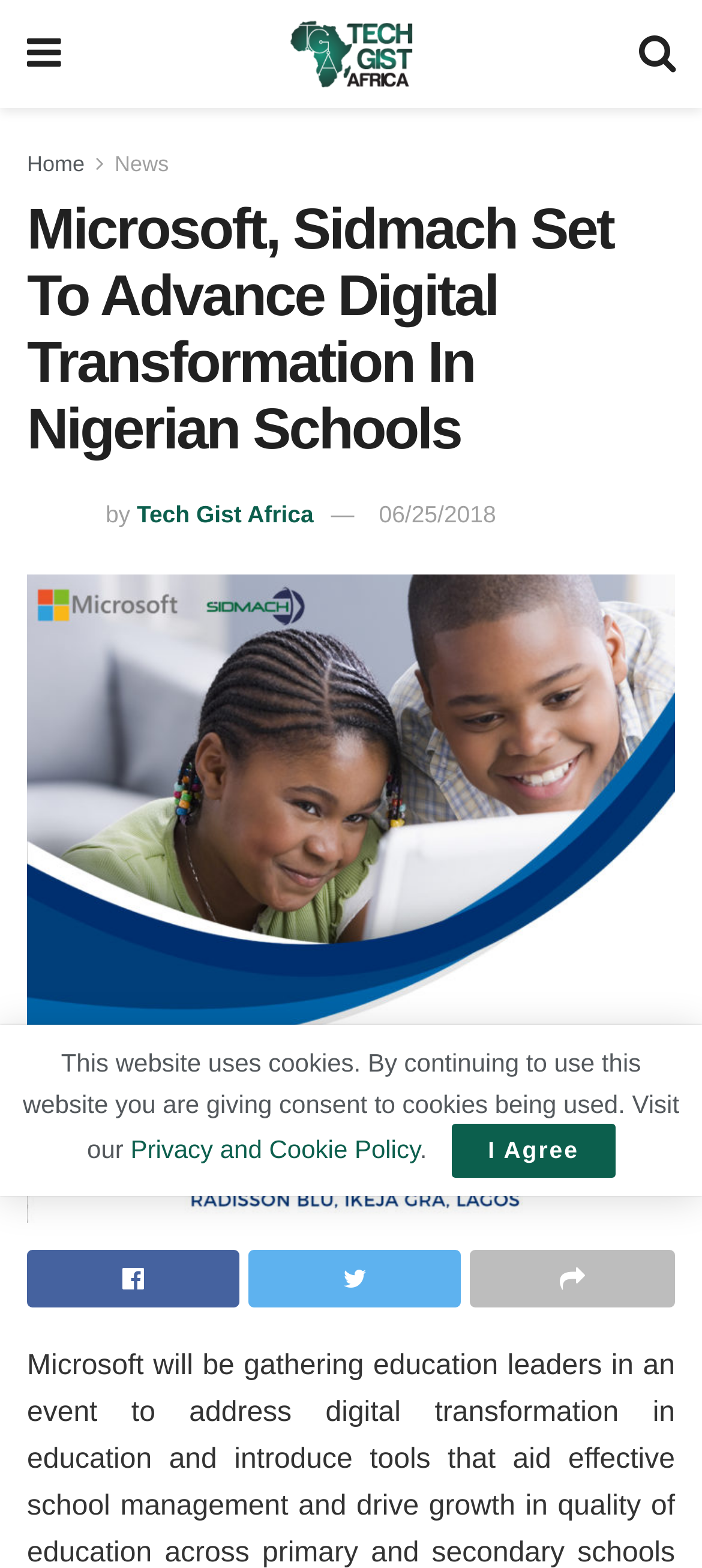Find the bounding box coordinates for the area that must be clicked to perform this action: "visit Tech Gist Africa".

[0.195, 0.32, 0.447, 0.337]